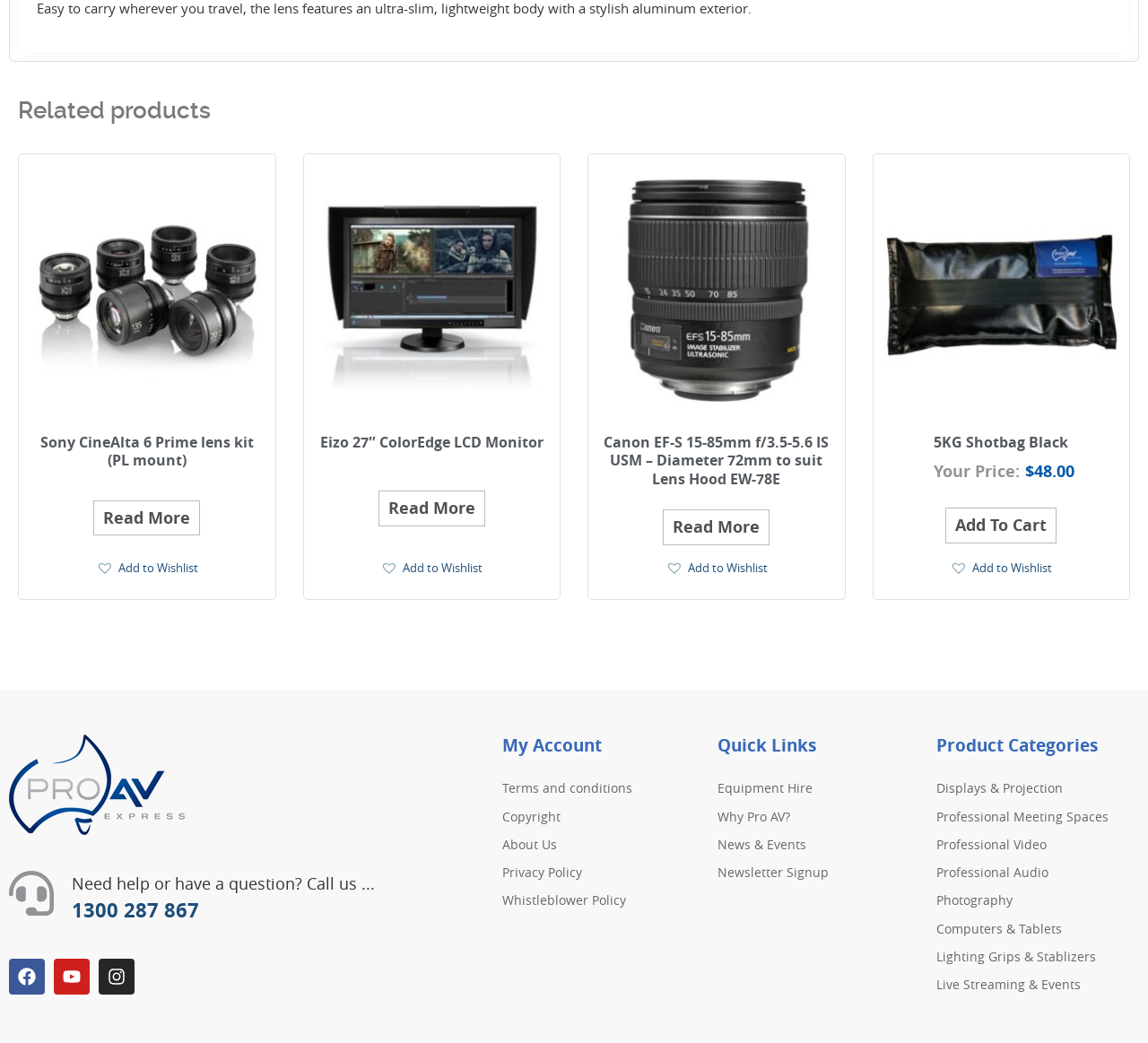Identify and provide the bounding box coordinates of the UI element described: "5KG Shotbag Black $48.00". The coordinates should be formatted as [left, top, right, bottom], with each number being a float between 0 and 1.

[0.768, 0.165, 0.976, 0.472]